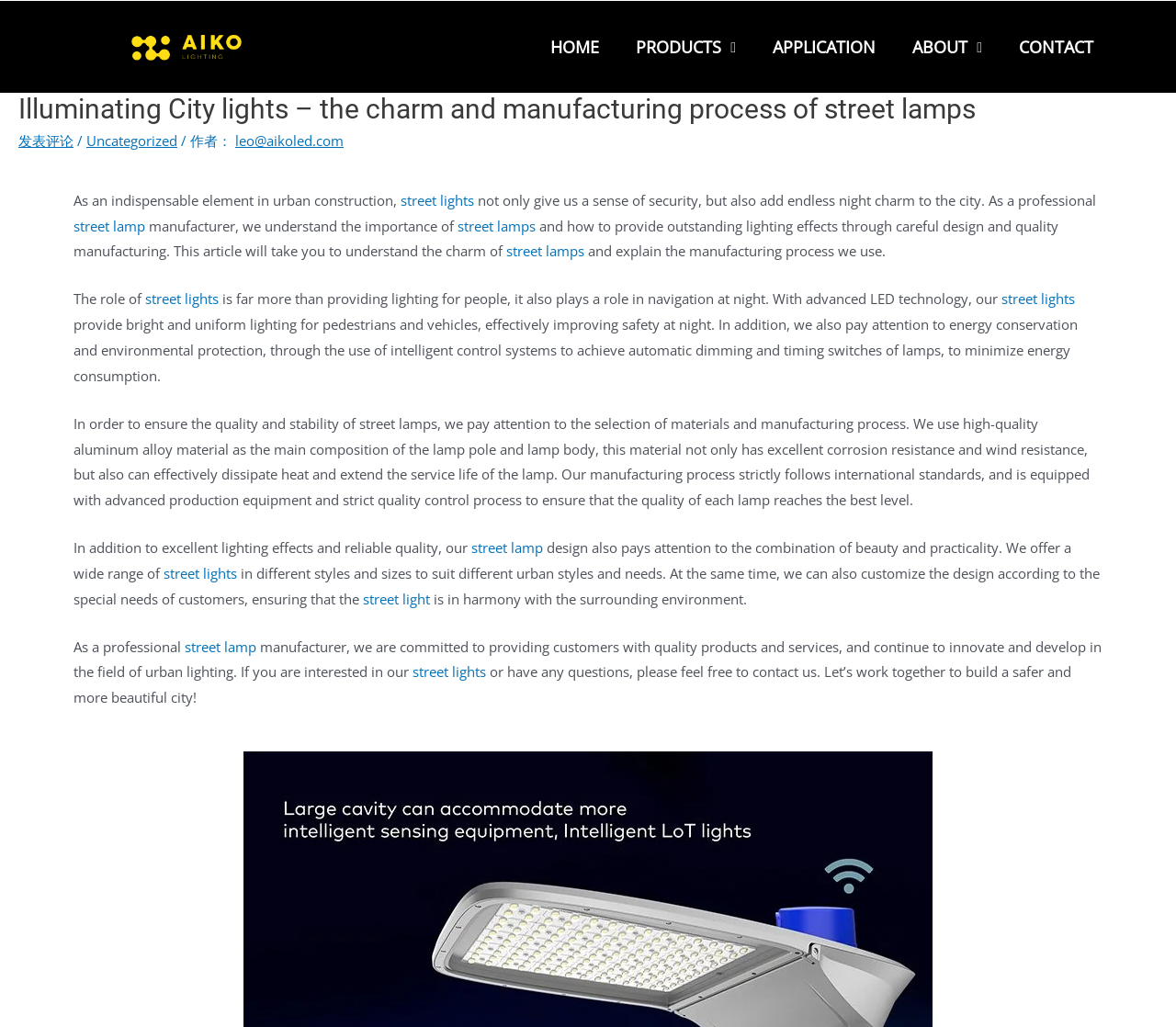Find the bounding box of the UI element described as: "street lamps". The bounding box coordinates should be given as four float values between 0 and 1, i.e., [left, top, right, bottom].

[0.389, 0.211, 0.455, 0.229]